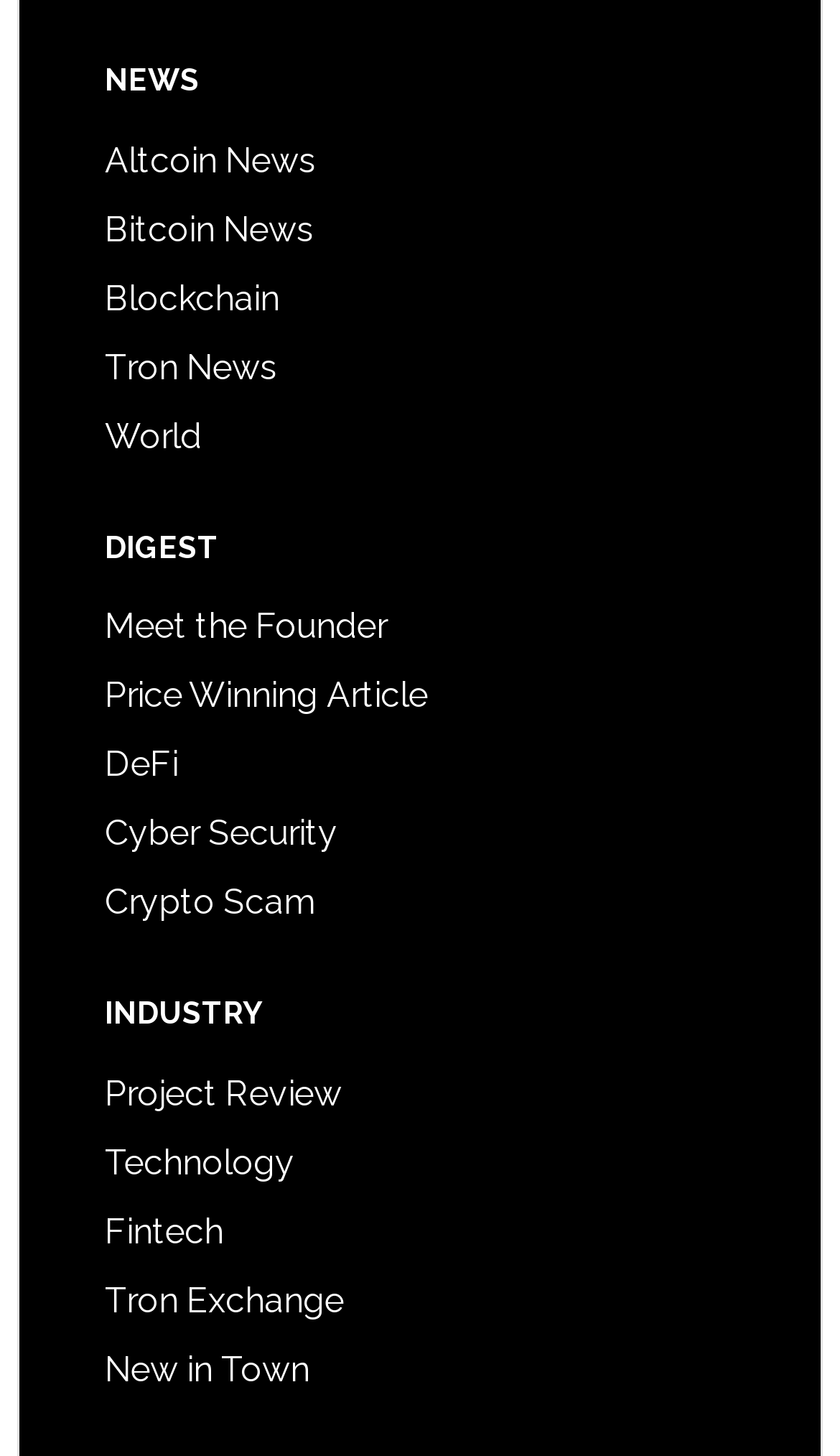Please provide a short answer using a single word or phrase for the question:
What is the first news category?

Altcoin News